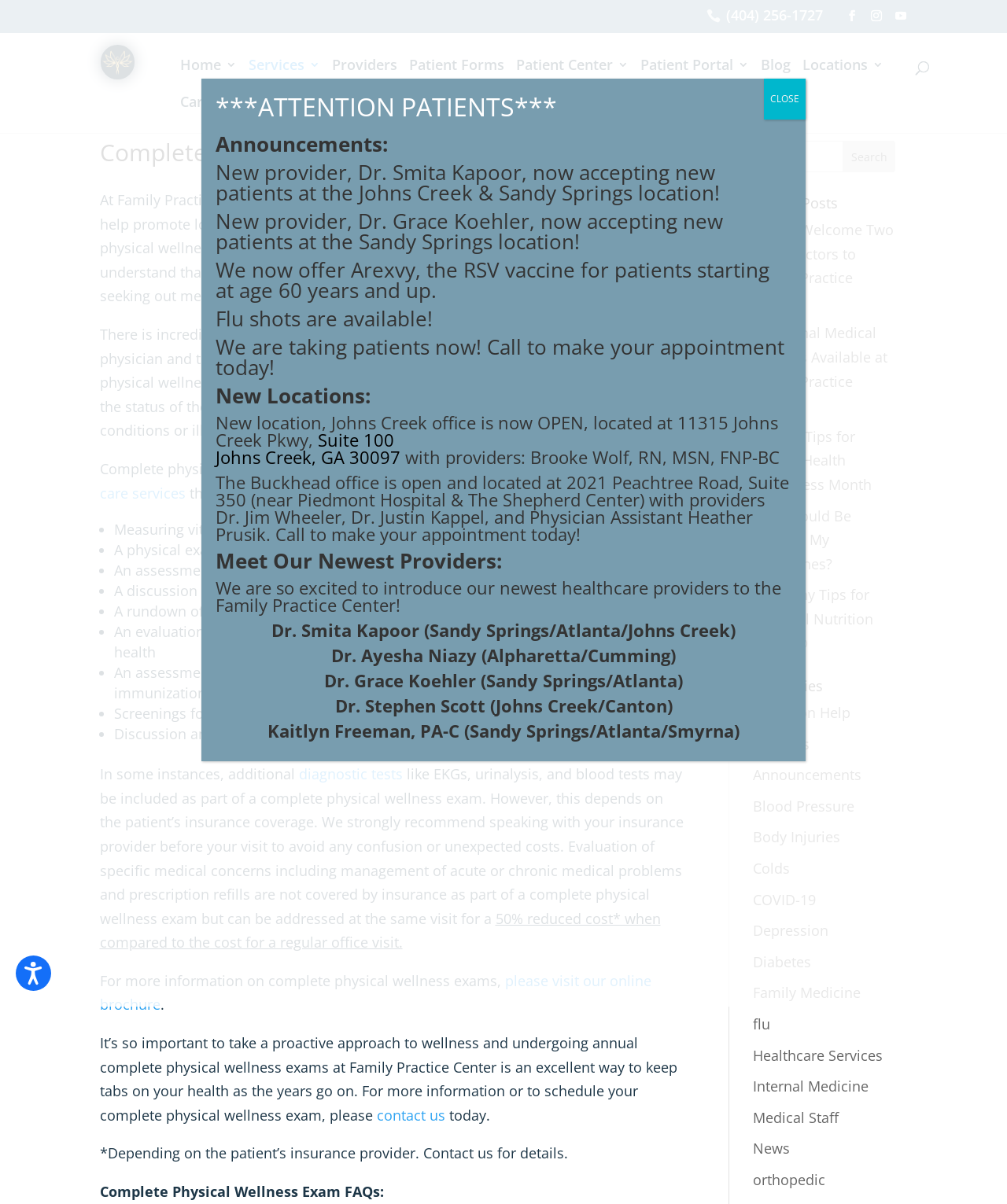Identify the bounding box coordinates of the section that should be clicked to achieve the task described: "Search for something".

[0.1, 0.027, 0.9, 0.028]